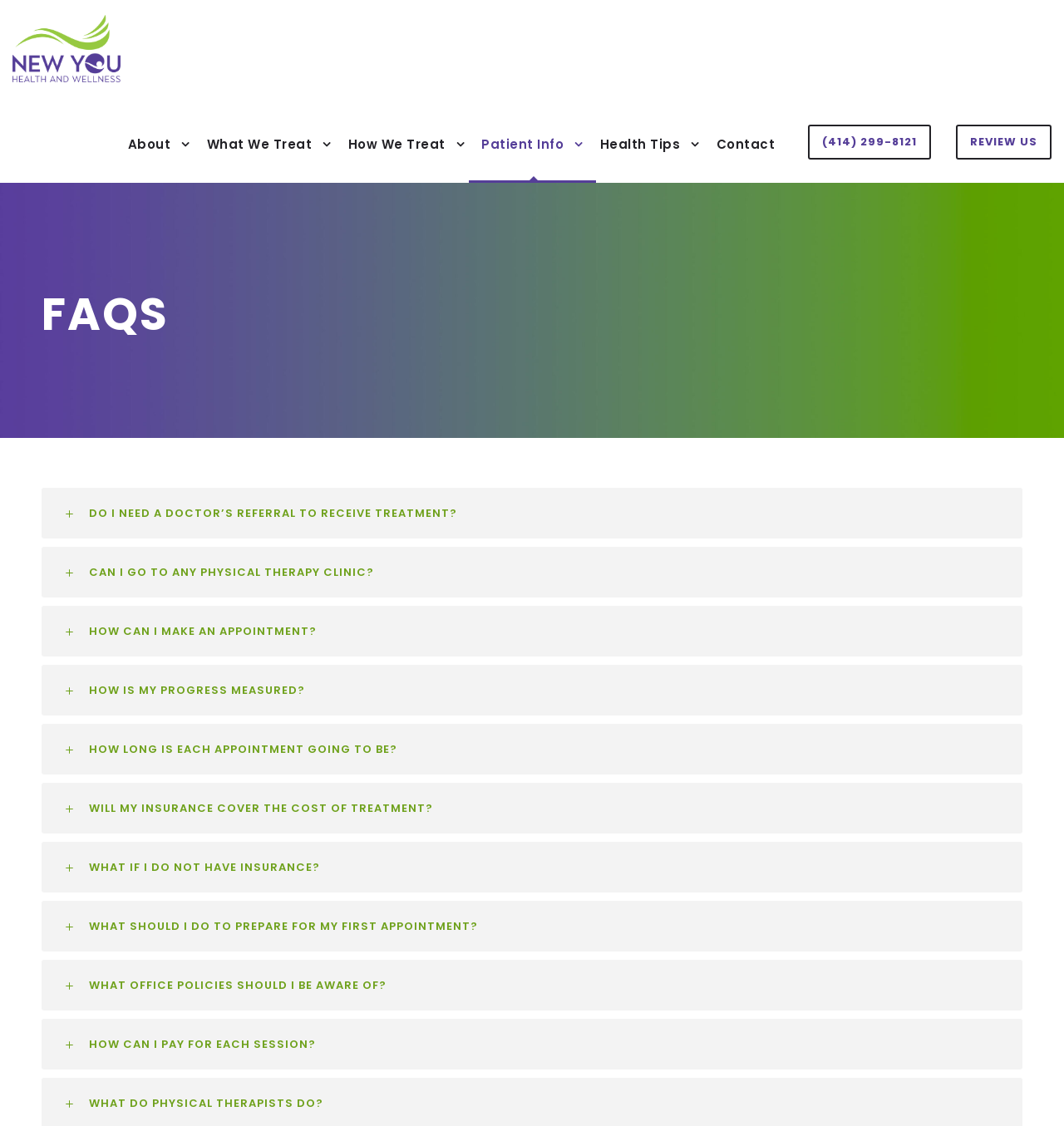What is the name of the health and wellness organization?
Please give a detailed and elaborate answer to the question based on the image.

The name of the health and wellness organization can be found in the top-left corner of the webpage, where there is a link and an image with the same name.